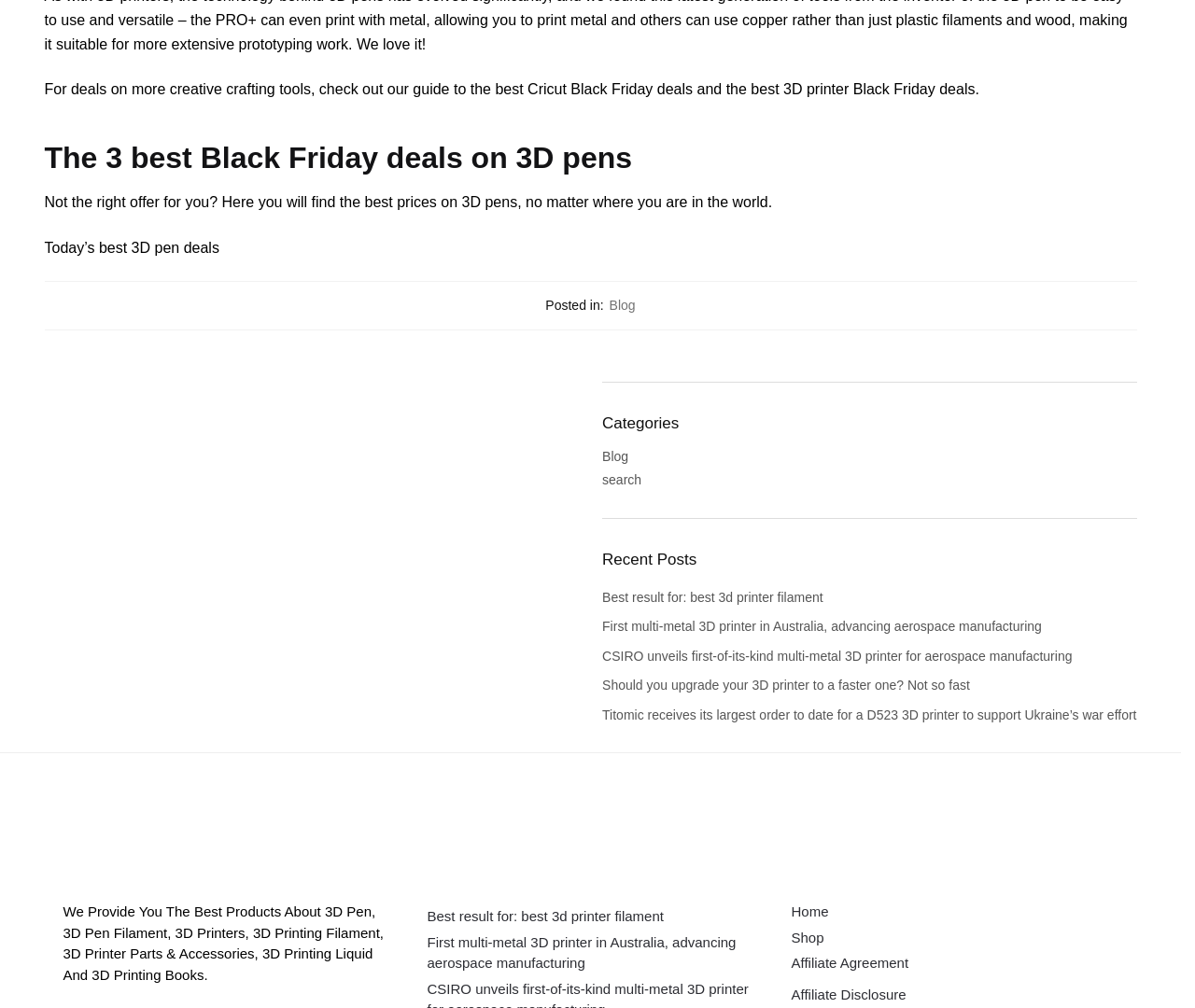Determine the bounding box coordinates for the region that must be clicked to execute the following instruction: "Check out the best 3D pen deals".

[0.037, 0.229, 0.184, 0.245]